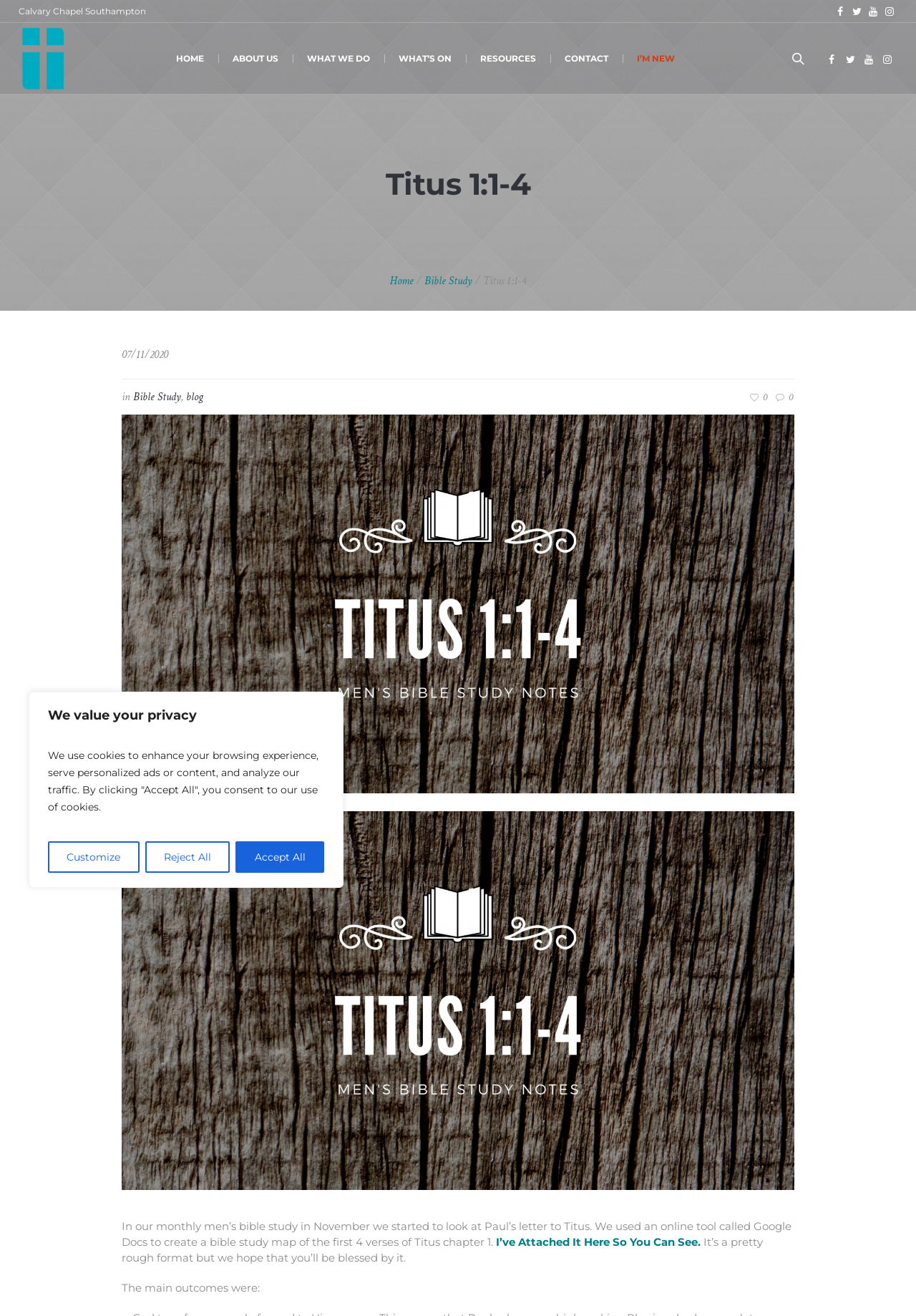Please study the image and answer the question comprehensively:
What is the name of the church?

I found the answer by looking at the top-left corner of the webpage, where the church's logo and name are displayed.